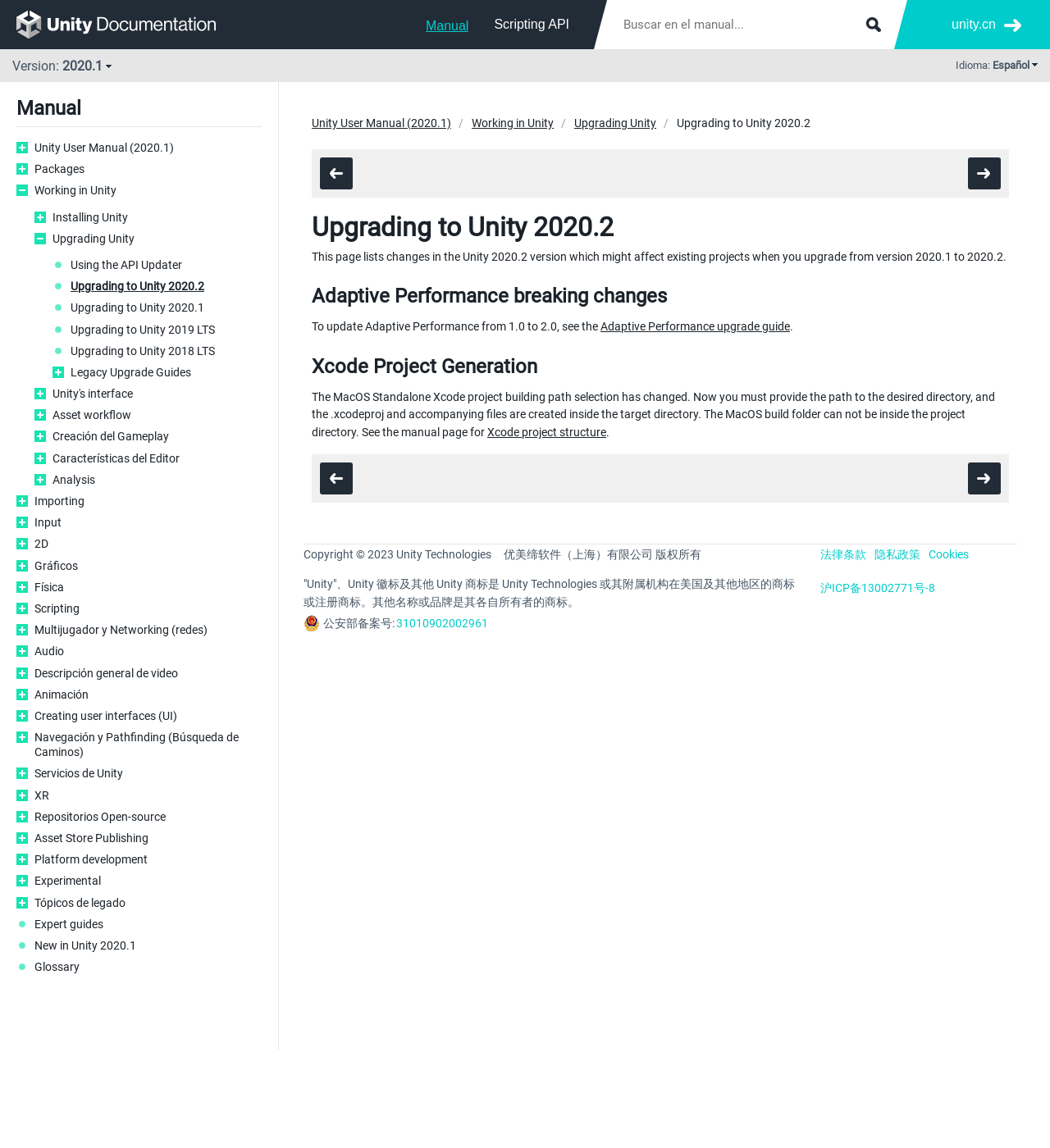What is the version of Unity being upgraded from?
Please provide a single word or phrase as your answer based on the image.

2020.1